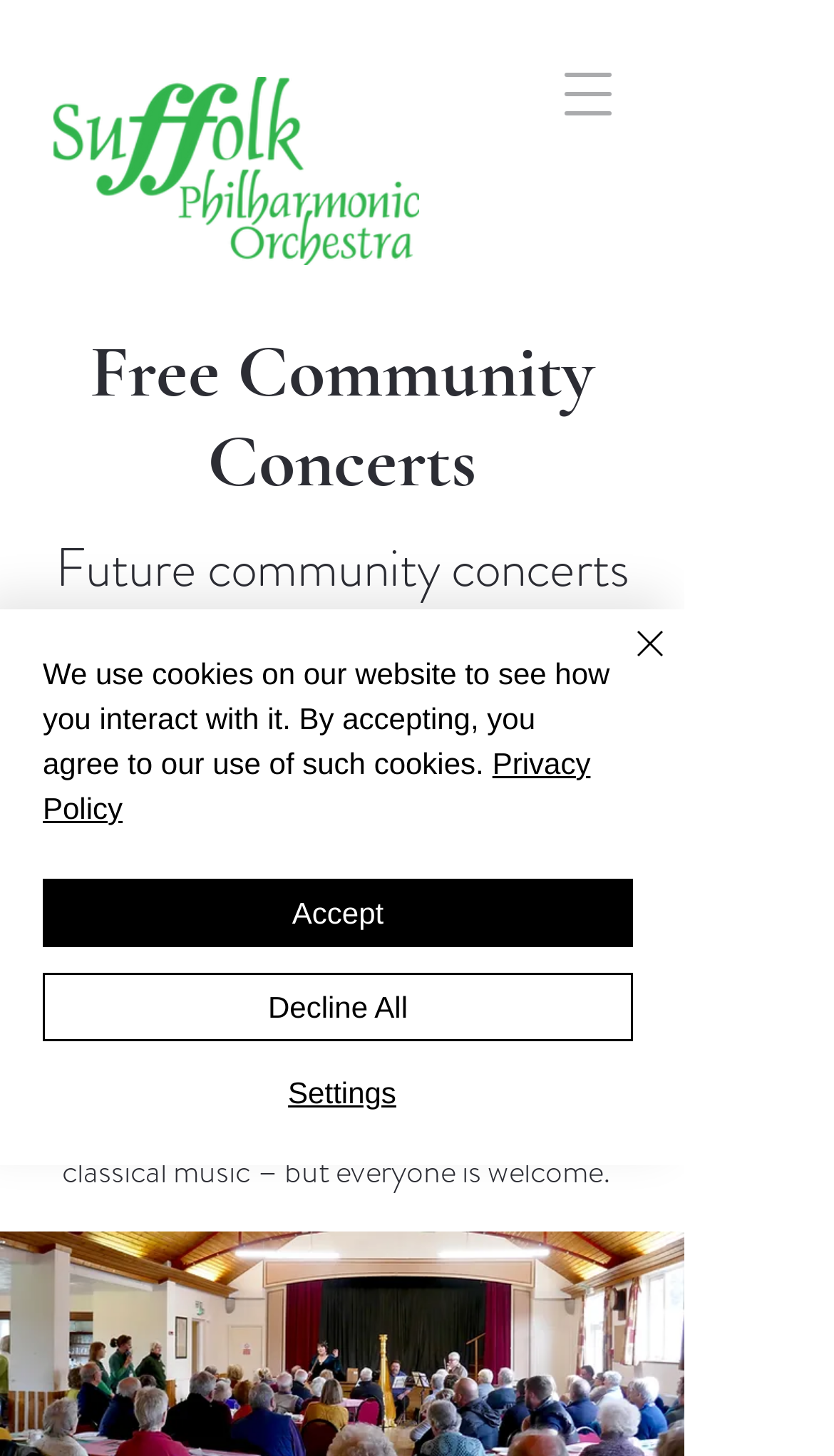Provide a comprehensive caption for the webpage.

The webpage is about Community Concerts by the Suffolk Philharmonic. At the top right corner, there is a button to open the navigation menu. Next to it, on the top left, is the website's logo, which is an image with a link to the homepage. 

Below the logo, there is a heading that reads "Free Community Concerts". Underneath the heading, there is a paragraph of text that explains the purpose of the community concerts, which are designed to appeal to older or less mobile individuals, but are open to everyone.

At the bottom of the page, there is a cookie policy alert that takes up most of the width. The alert has a link to the Privacy Policy and three buttons: "Accept", "Decline All", and "Settings". There is also a "Close" button at the top right corner of the alert, which has a small icon.